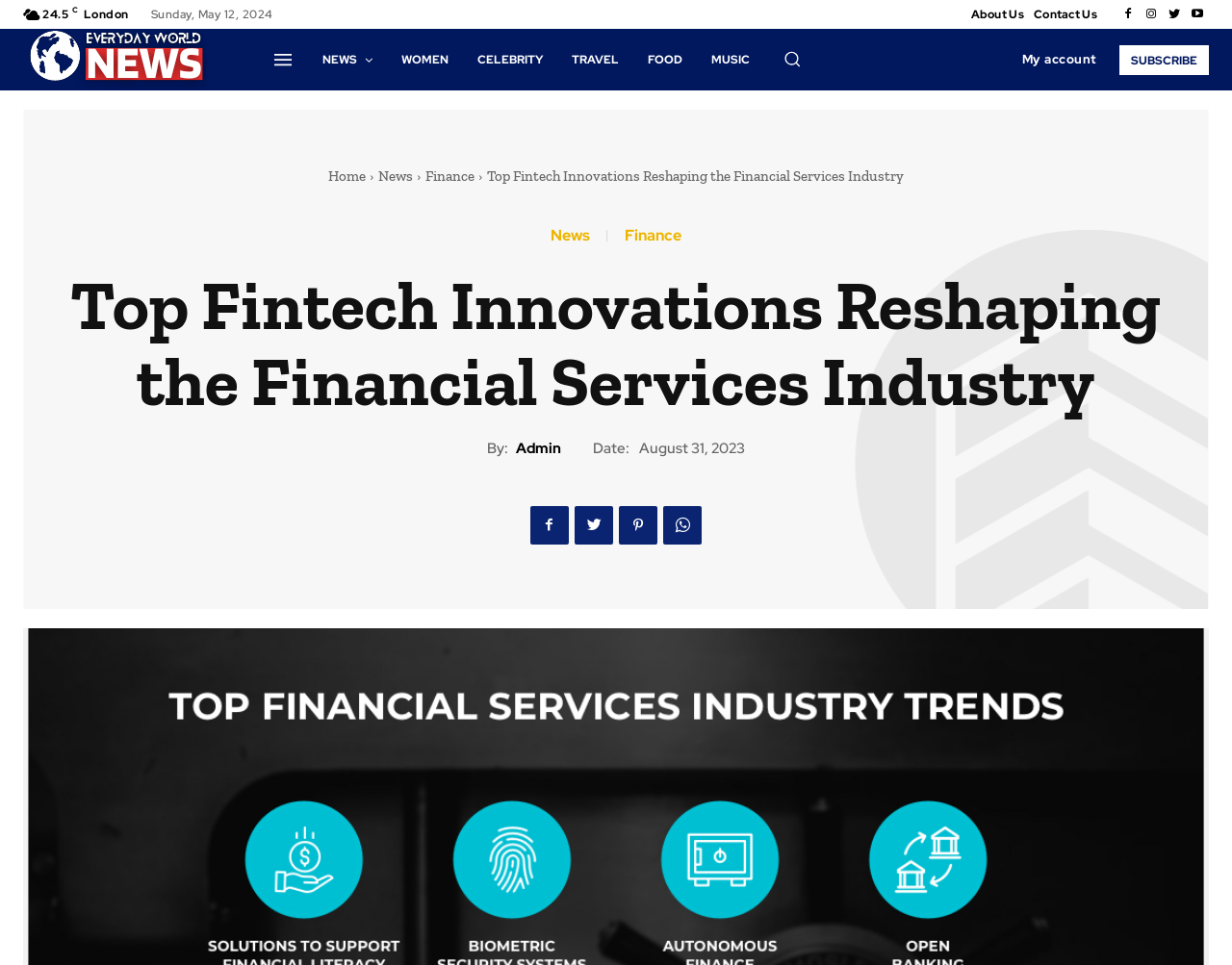Identify the first-level heading on the webpage and generate its text content.

Top Fintech Innovations Reshaping the Financial Services Industry